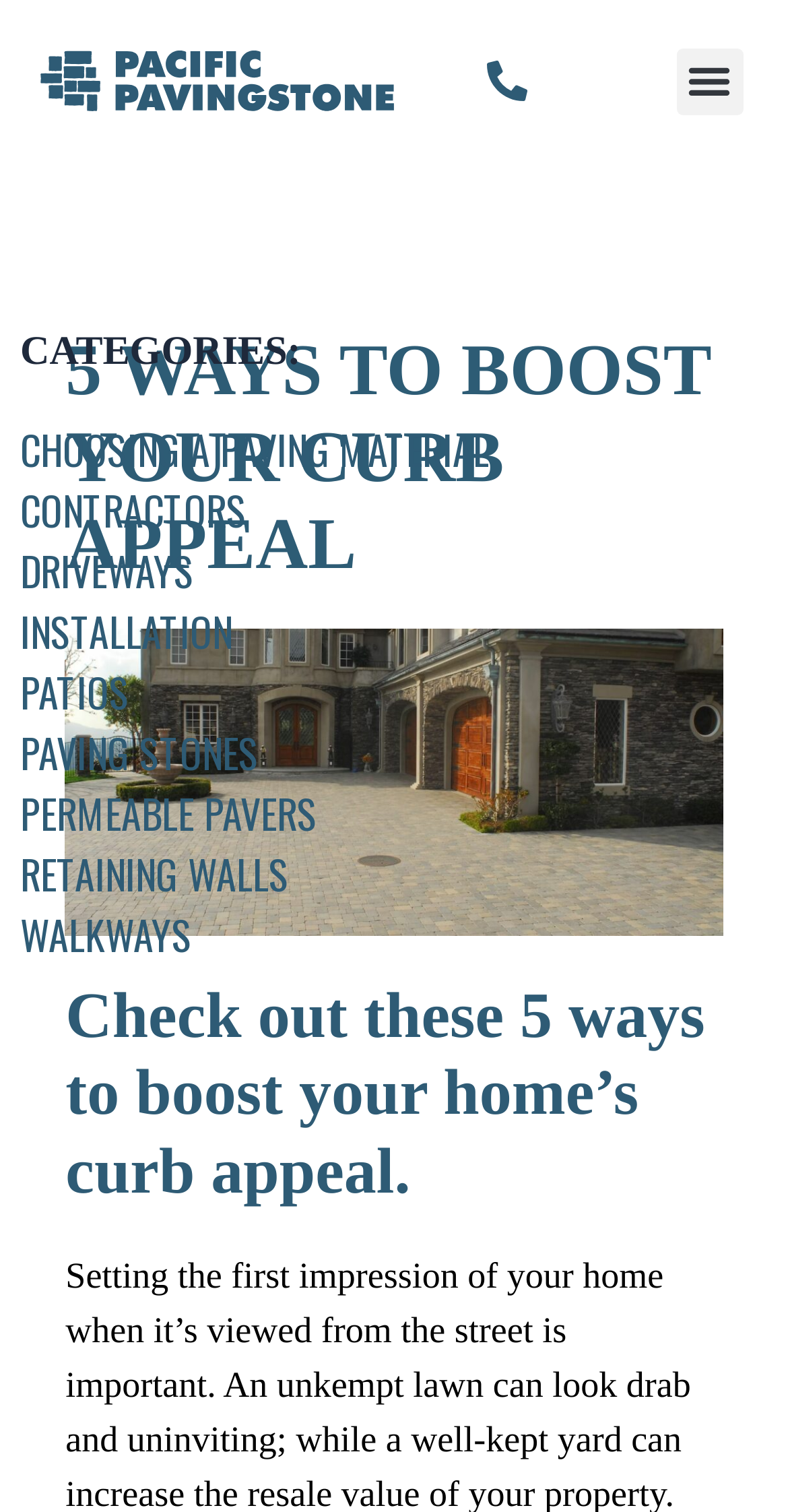Pinpoint the bounding box coordinates of the element you need to click to execute the following instruction: "Choose the category of CHOOSING A PAVING MATERIAL". The bounding box should be represented by four float numbers between 0 and 1, in the format [left, top, right, bottom].

[0.026, 0.277, 0.621, 0.317]